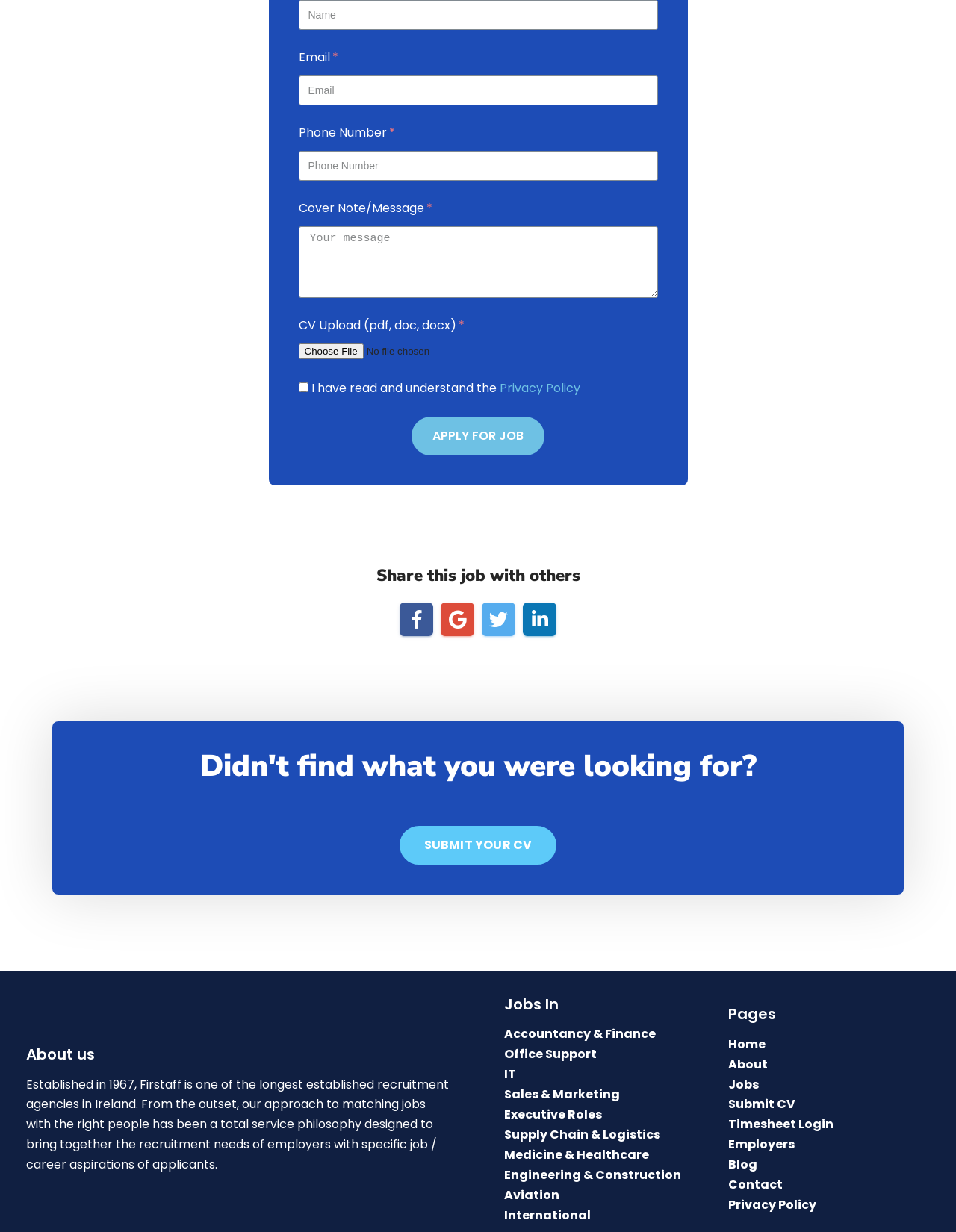Answer in one word or a short phrase: 
What is the name of the recruitment agency?

Firstaff